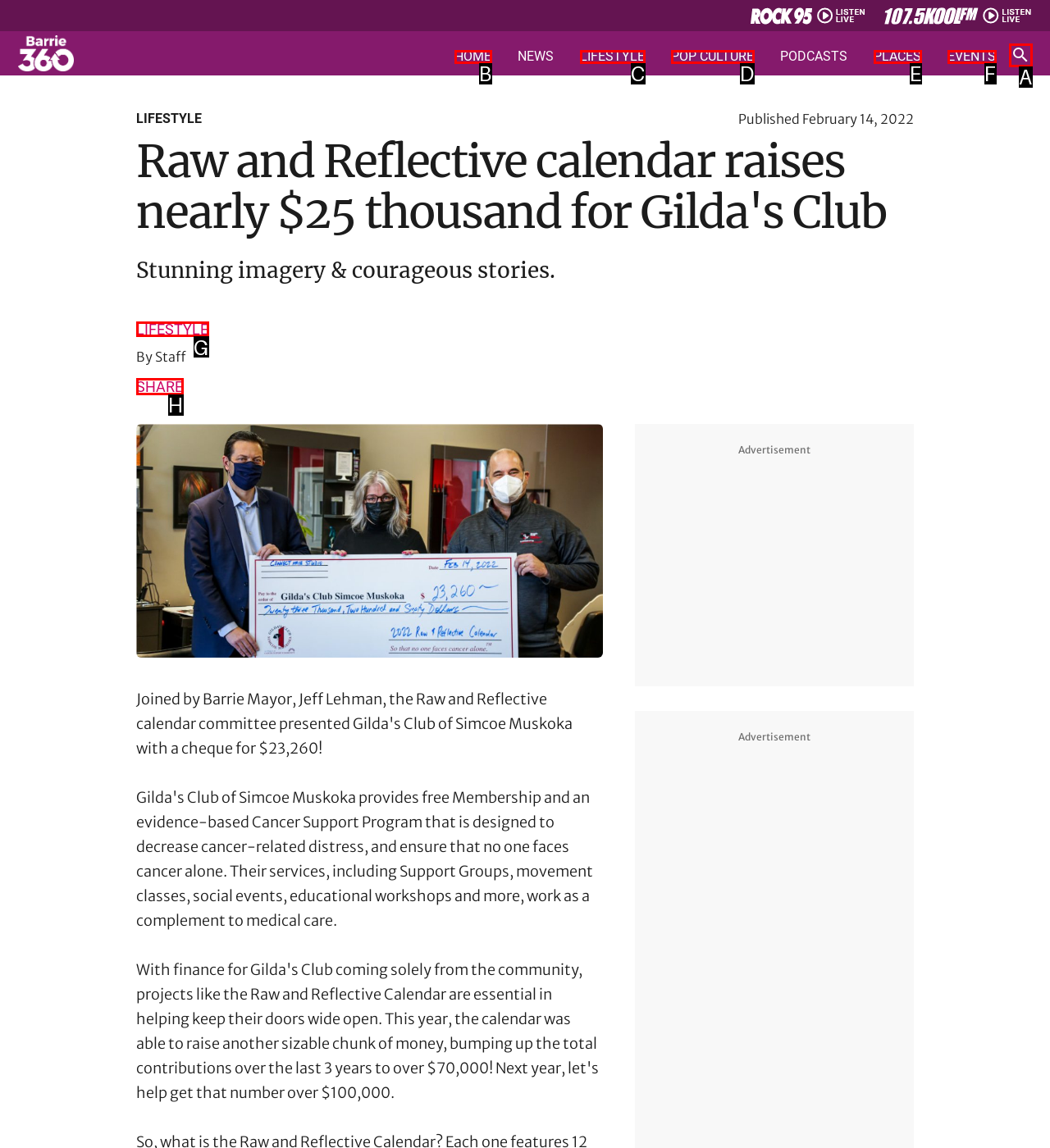Given the description: aria-label="Open search", pick the option that matches best and answer with the corresponding letter directly.

A